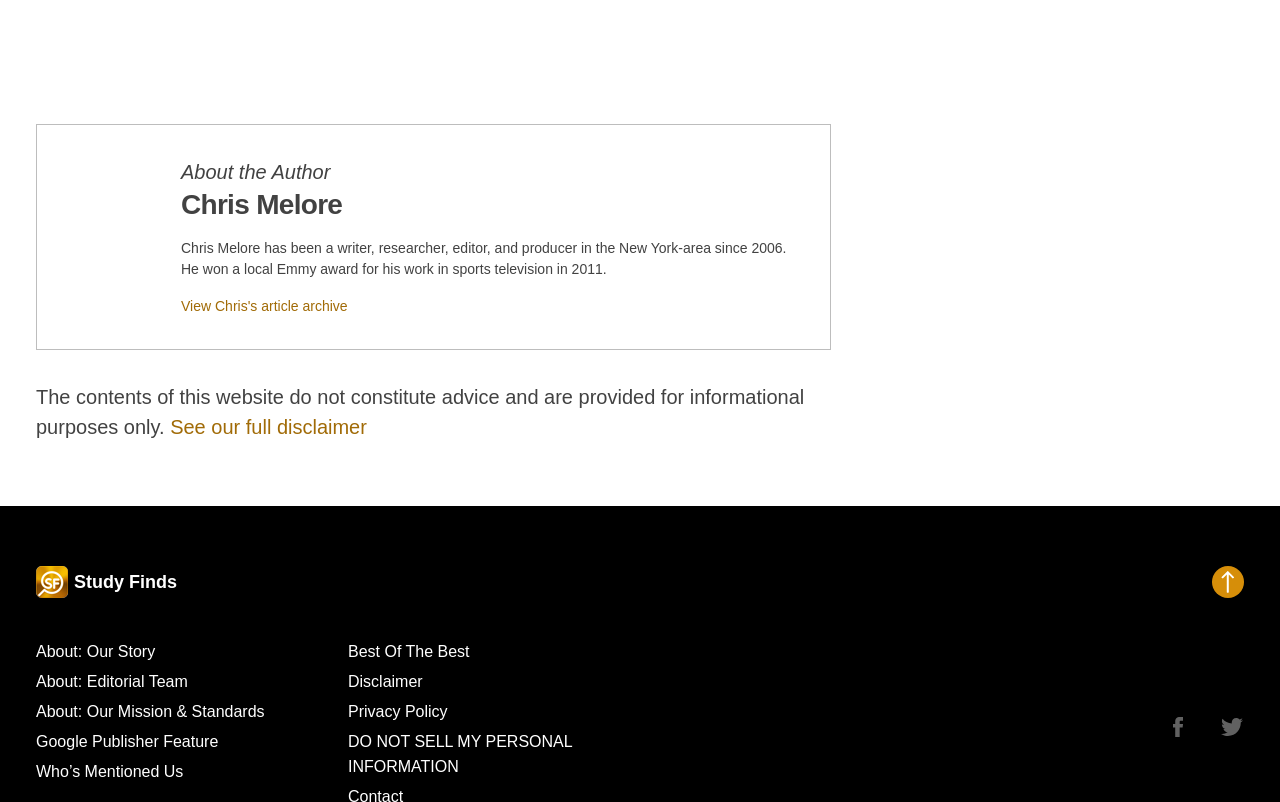Highlight the bounding box coordinates of the element you need to click to perform the following instruction: "go to the about page."

None